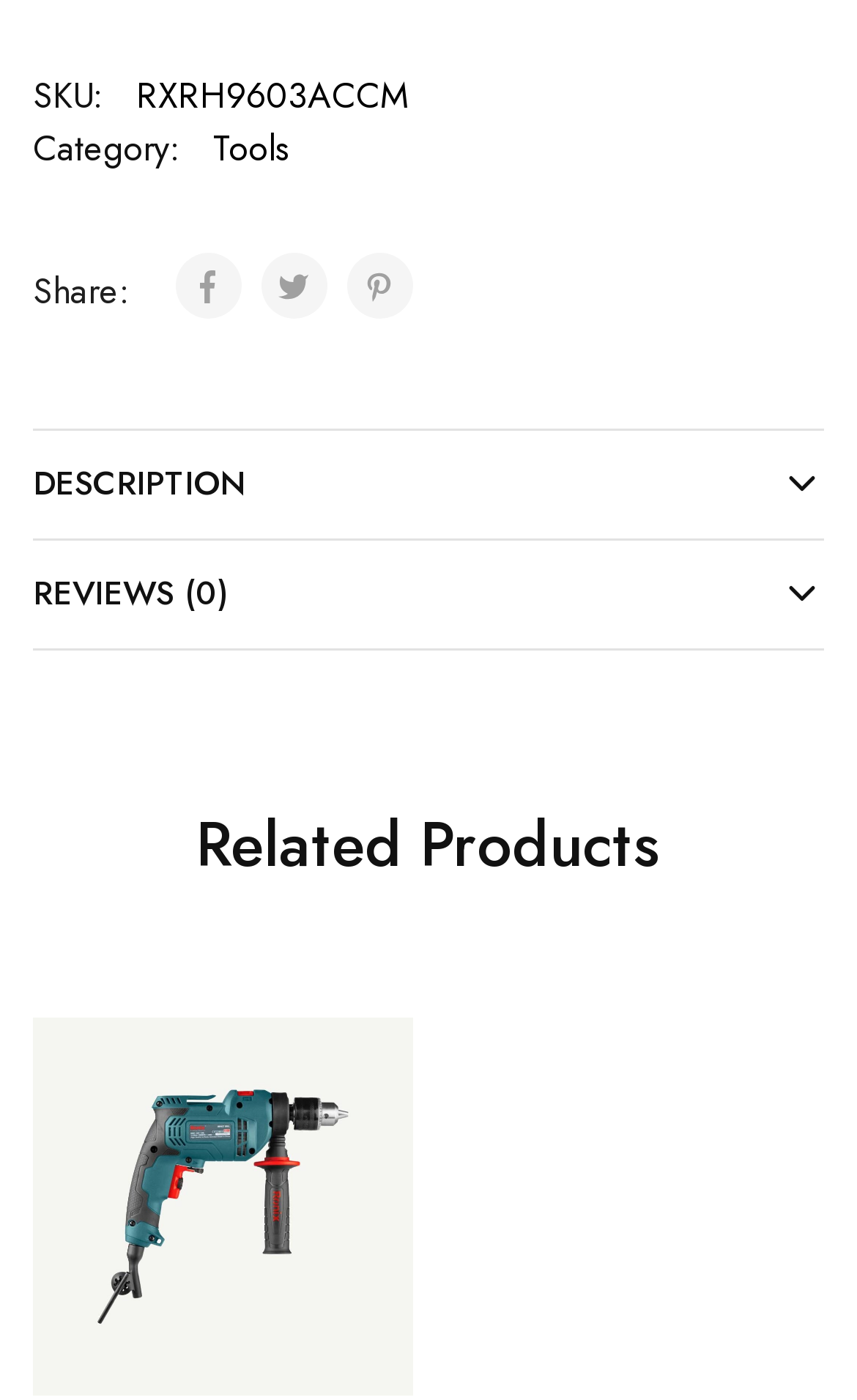Pinpoint the bounding box coordinates of the clickable element needed to complete the instruction: "View product description". The coordinates should be provided as four float numbers between 0 and 1: [left, top, right, bottom].

[0.038, 0.305, 0.962, 0.385]